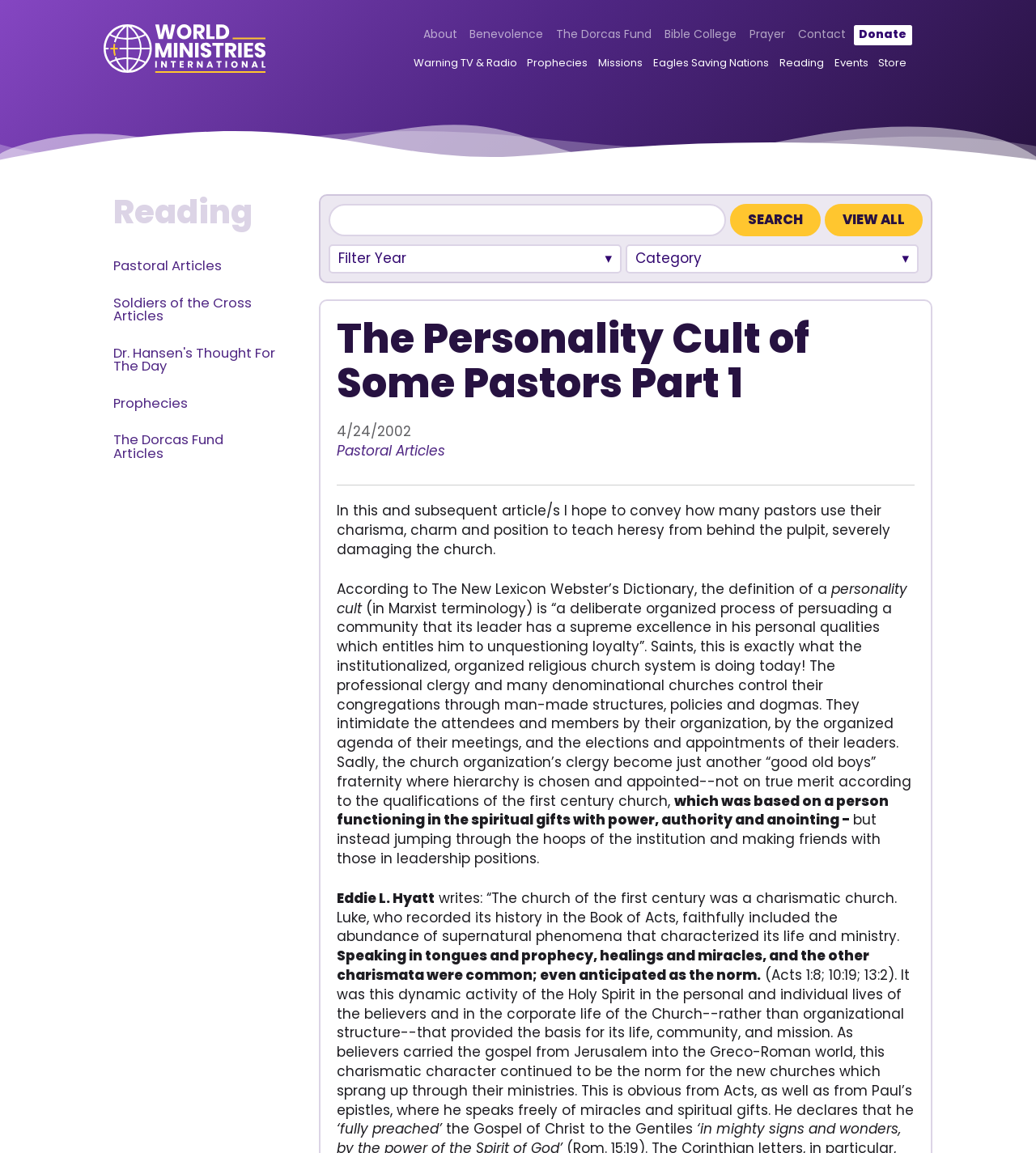Locate the bounding box coordinates of the element's region that should be clicked to carry out the following instruction: "click the 'ORDER NOW' button". The coordinates need to be four float numbers between 0 and 1, i.e., [left, top, right, bottom].

None